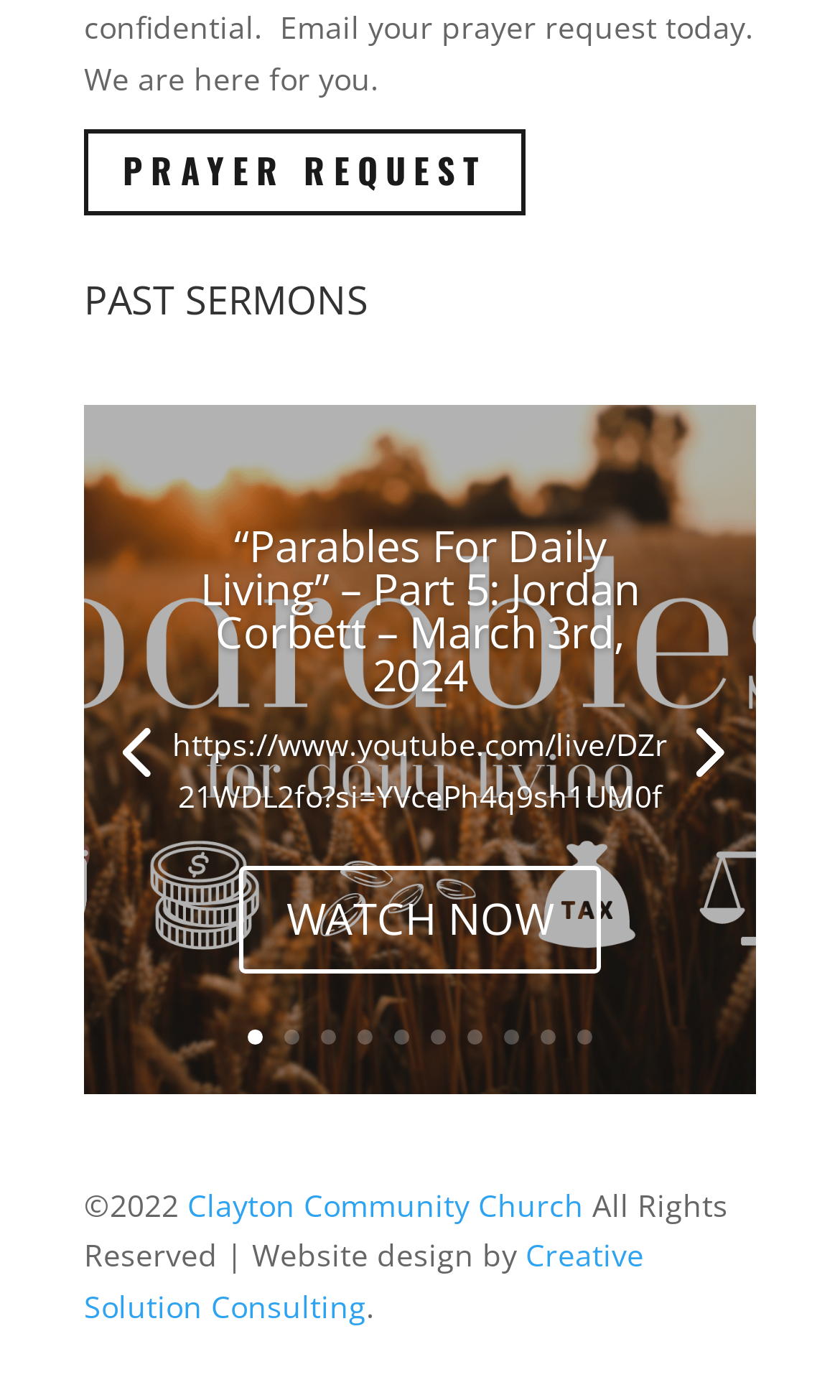Please identify the bounding box coordinates of the element's region that should be clicked to execute the following instruction: "Visit Clayton Community Church website". The bounding box coordinates must be four float numbers between 0 and 1, i.e., [left, top, right, bottom].

[0.223, 0.846, 0.695, 0.875]